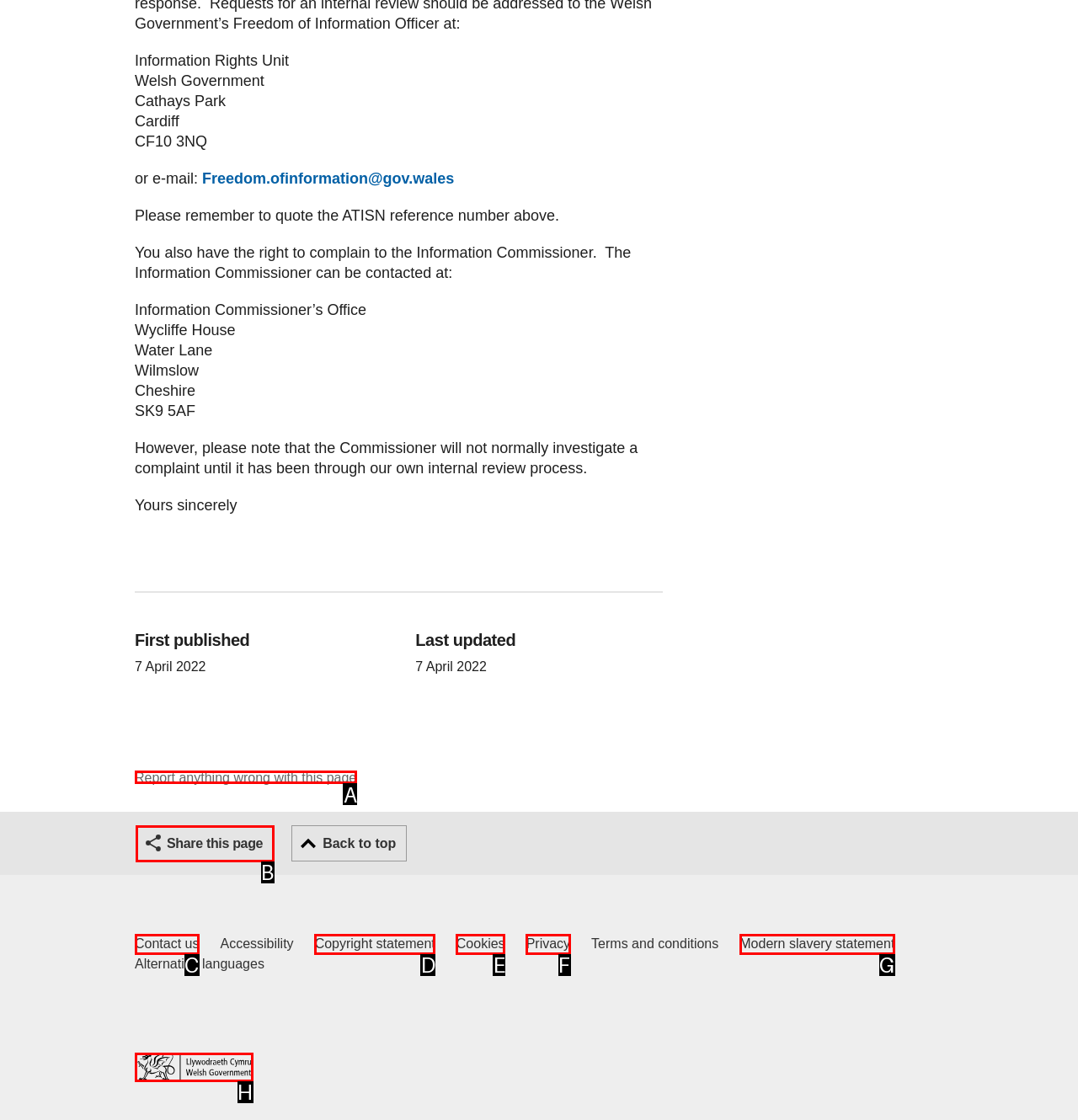Select the appropriate HTML element that needs to be clicked to finish the task: Report anything wrong with this page
Reply with the letter of the chosen option.

A